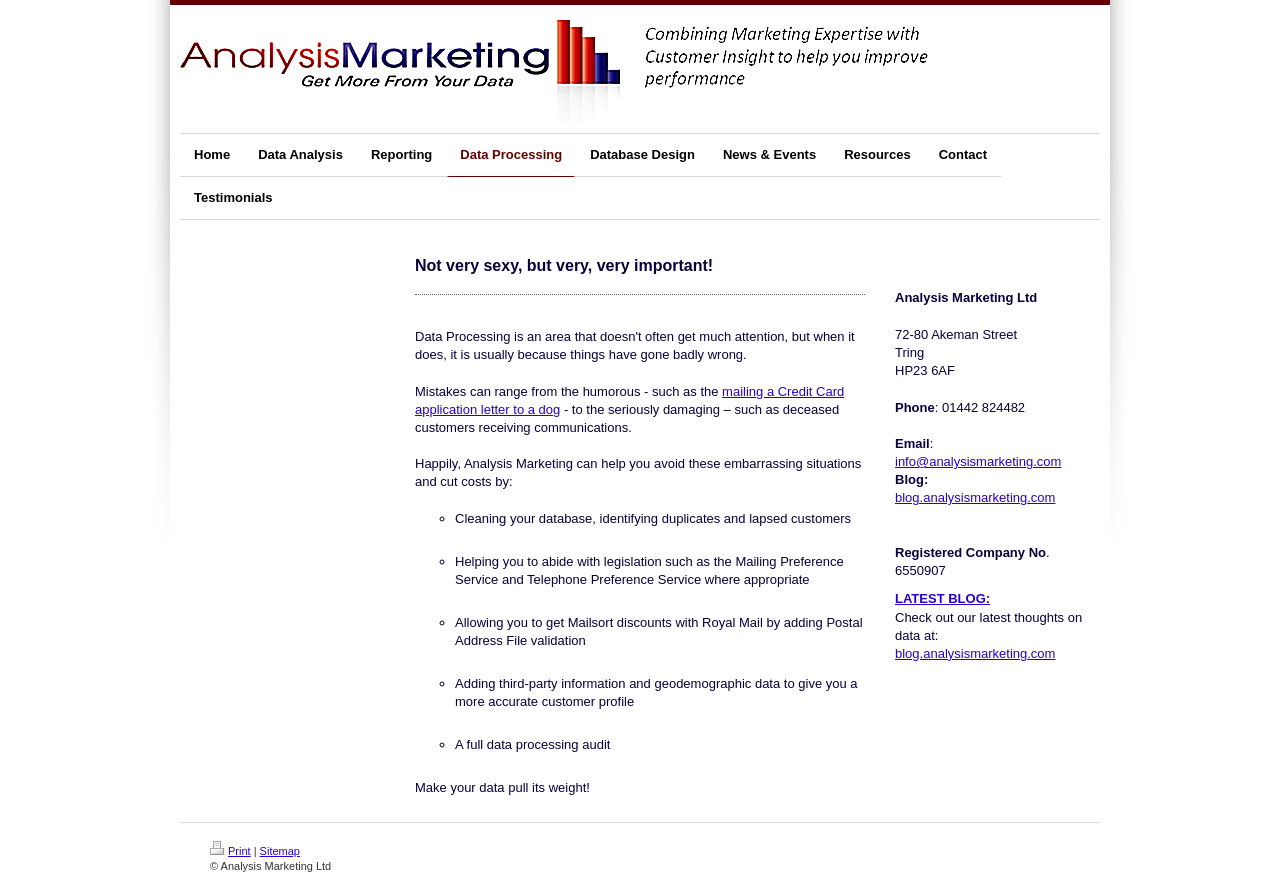Please locate the bounding box coordinates of the element that should be clicked to achieve the given instruction: "Click the About link".

None